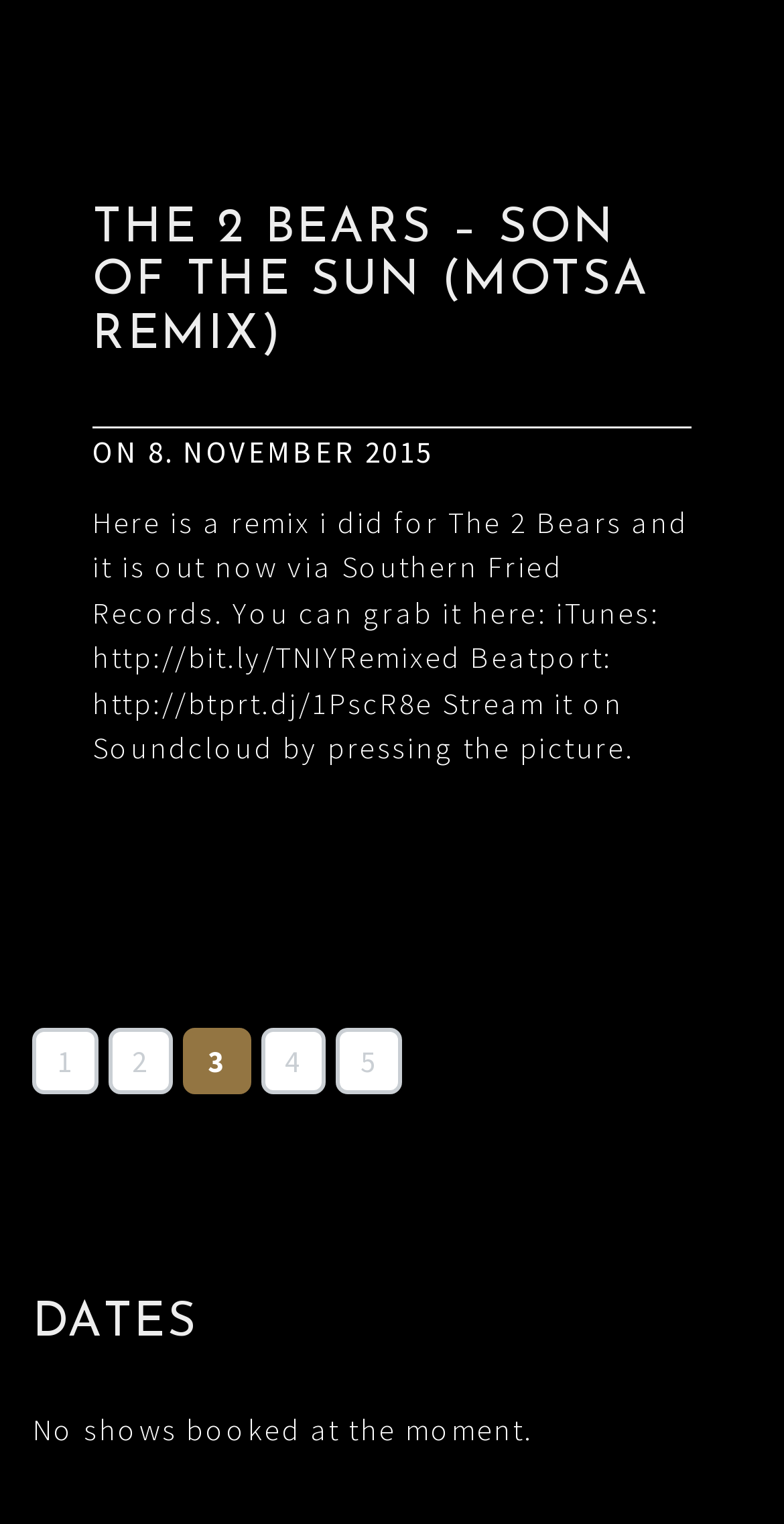Using the description "5", predict the bounding box of the relevant HTML element.

[0.429, 0.674, 0.512, 0.717]